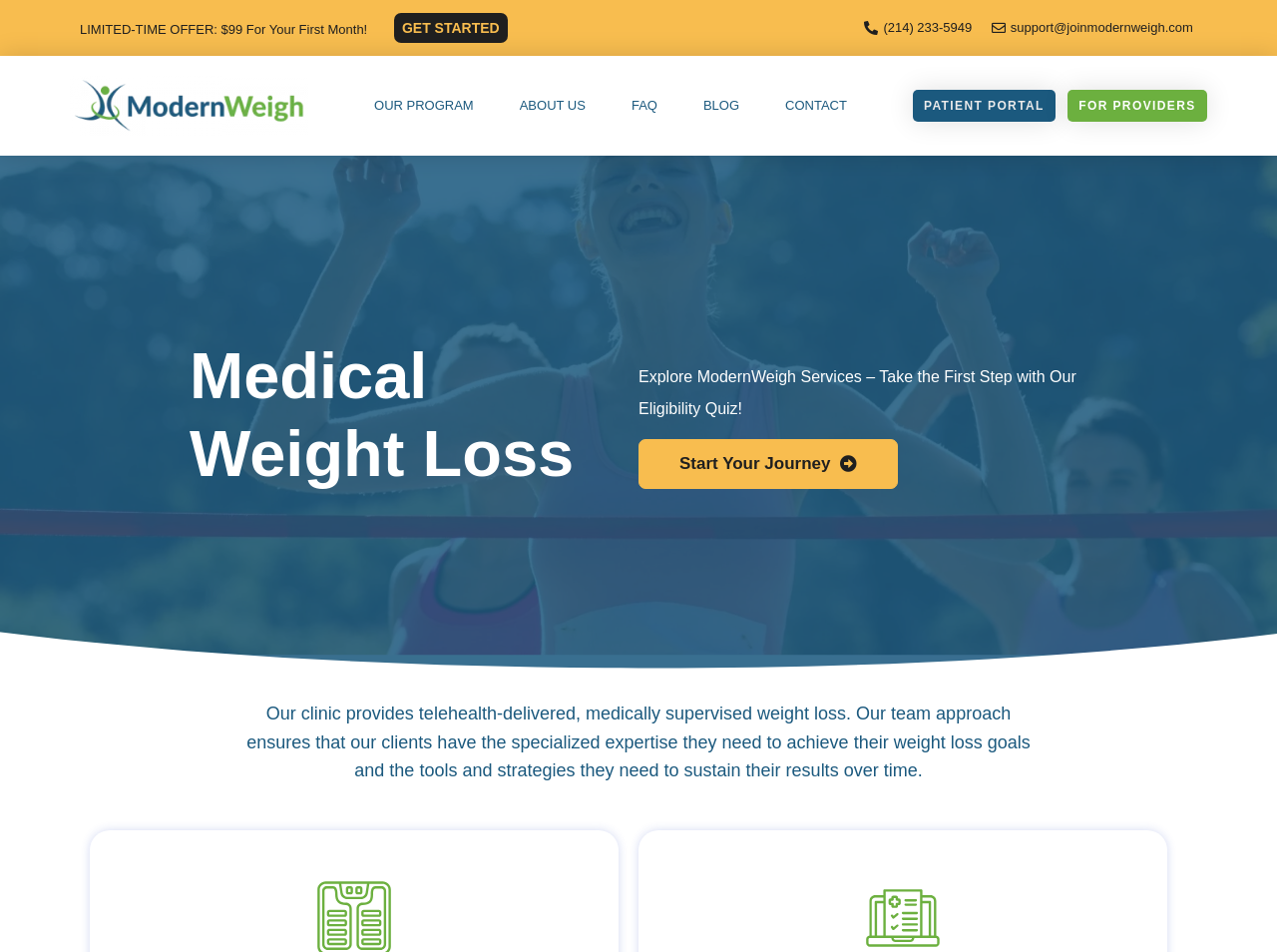Find the bounding box coordinates of the element's region that should be clicked in order to follow the given instruction: "Contact the support team". The coordinates should consist of four float numbers between 0 and 1, i.e., [left, top, right, bottom].

[0.774, 0.017, 0.934, 0.042]